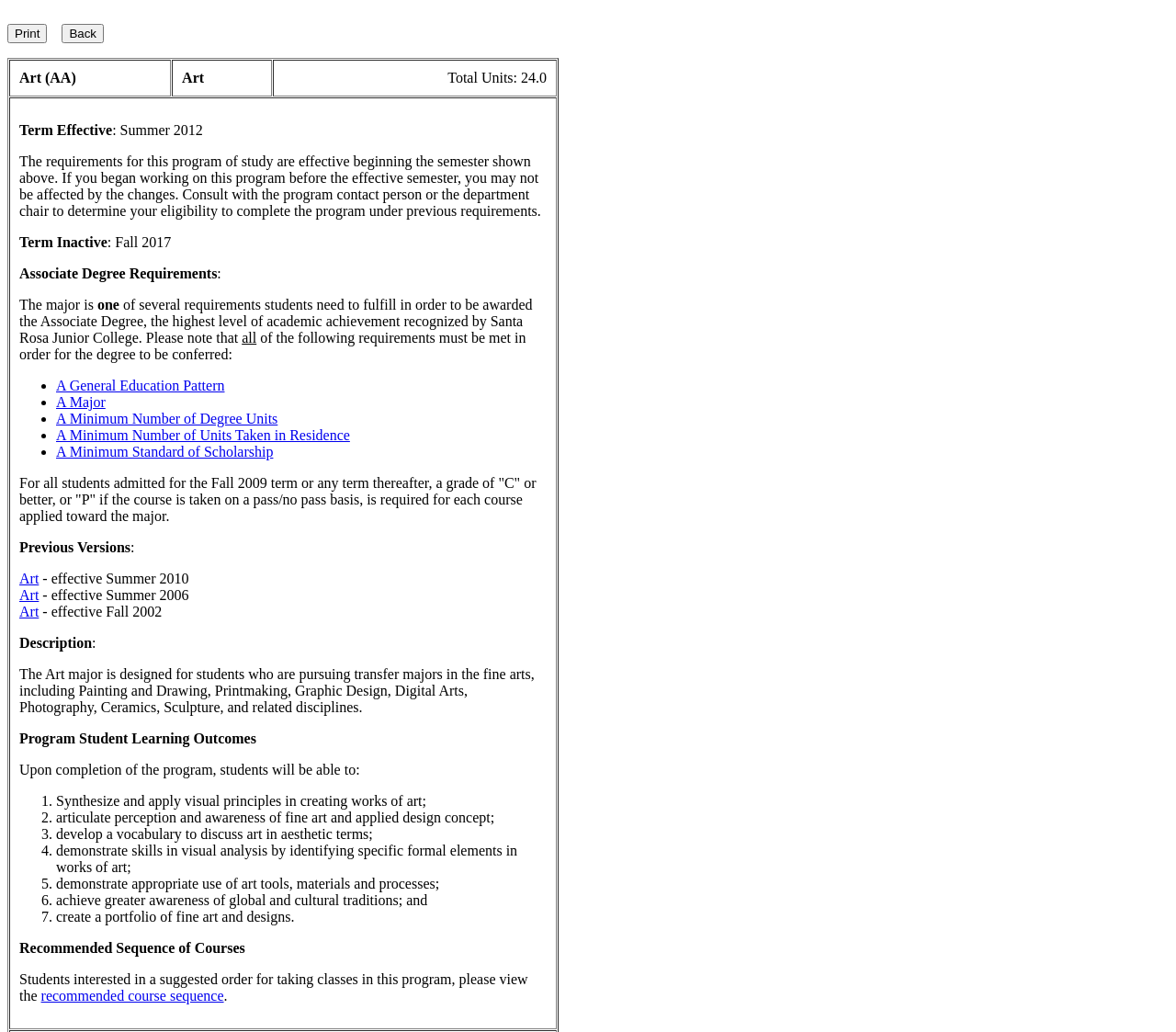Find the bounding box coordinates for the HTML element described as: "A Major". The coordinates should consist of four float values between 0 and 1, i.e., [left, top, right, bottom].

[0.048, 0.382, 0.09, 0.397]